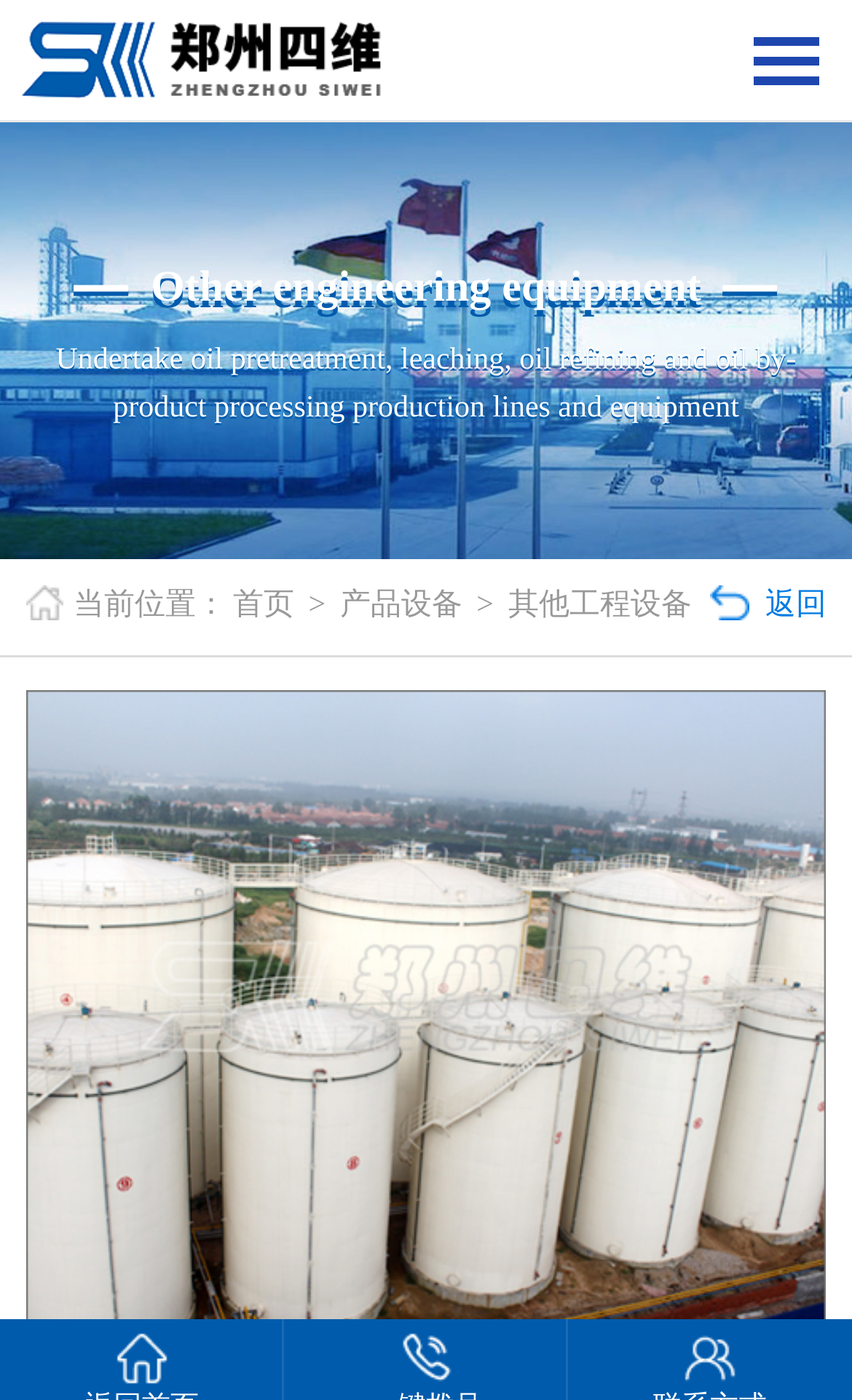Describe all the key features of the webpage in detail.

The webpage is about oil storage tanks, with a prominent image of an oil storage tank taking up most of the page, spanning from the top-left to the bottom-right. At the top-left corner, there is a small image and a link, likely a logo or a navigation button. 

Below the logo, there are two lines of text. The first line reads "Other engineering equipment", and the second line provides a detailed description of the services offered, including oil pretreatment, leaching, oil refining, and oil by-product processing production lines and equipment.

On the right side of the page, there is a navigation menu with four links: "返回" (return), "首页" (home), "产品设备" (product equipment), and "其他工程设备" (other engineering equipment). These links are arranged vertically, with the "当前位置：" (current location) text above them.

The overall structure of the page is simple, with a focus on the main image and a few lines of text providing context and navigation options.